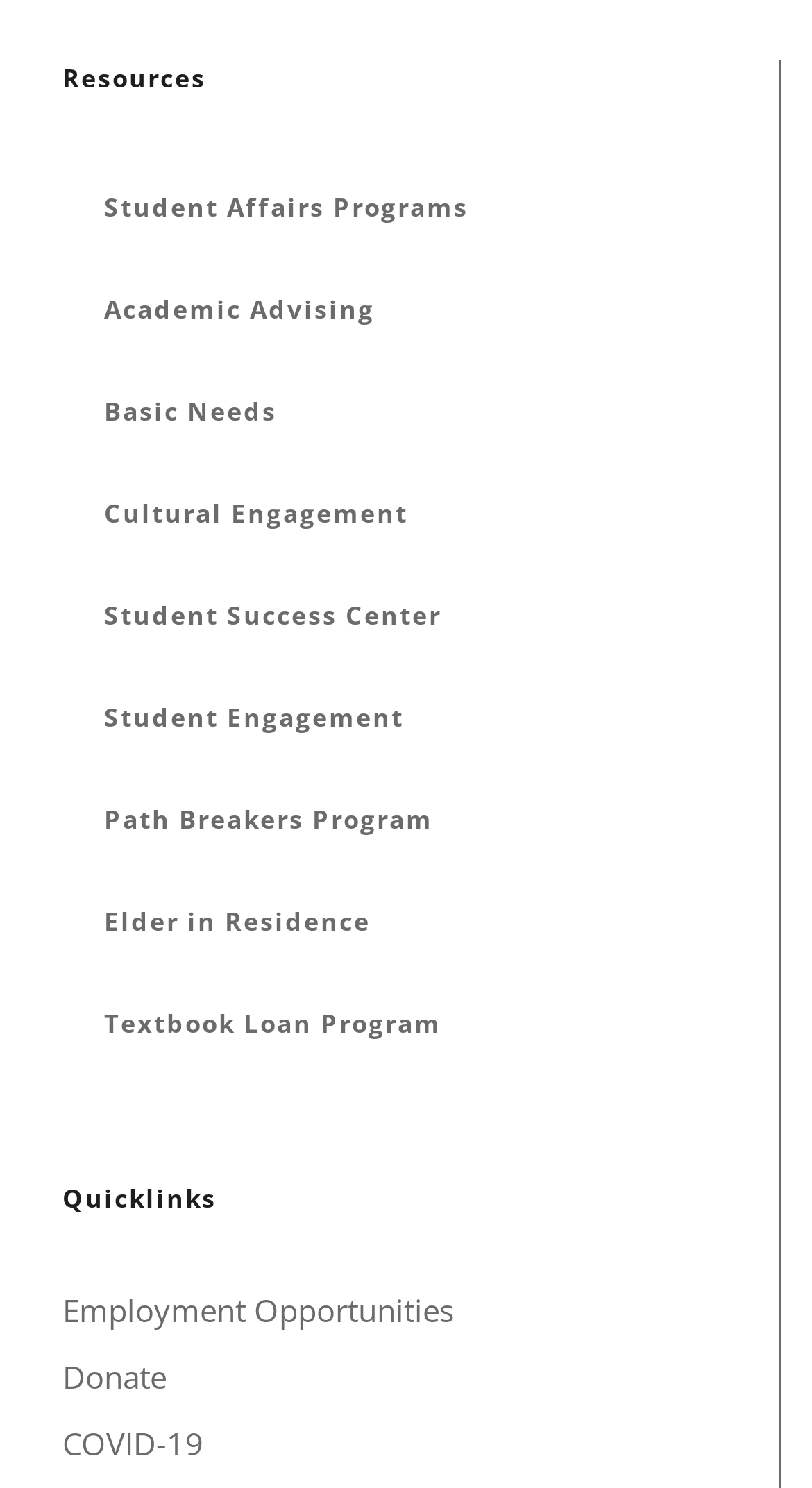Locate the bounding box of the UI element described by: "June 2023 3" in the given webpage screenshot.

None